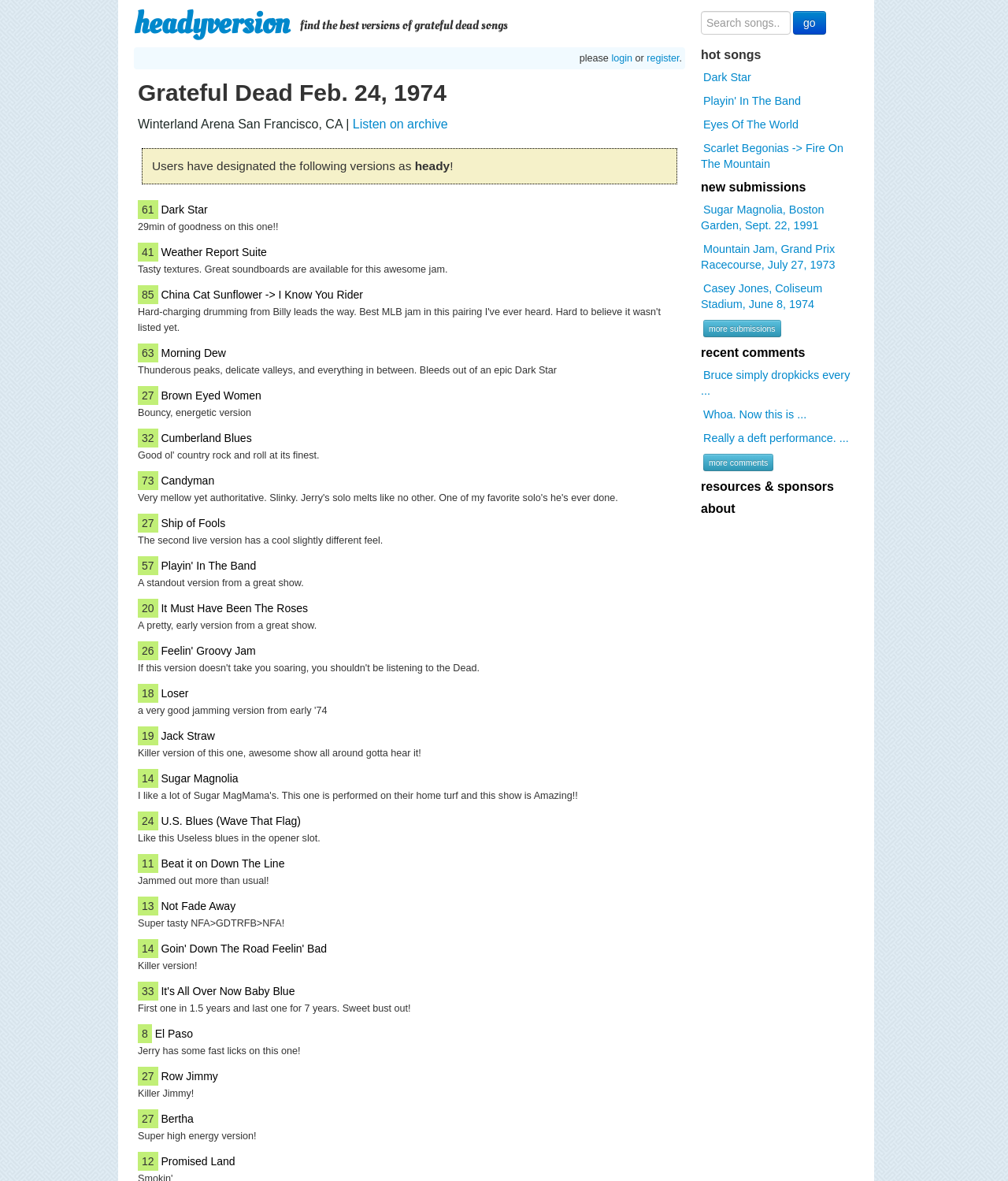Answer the following query concisely with a single word or phrase:
What is the purpose of the search box?

To search songs